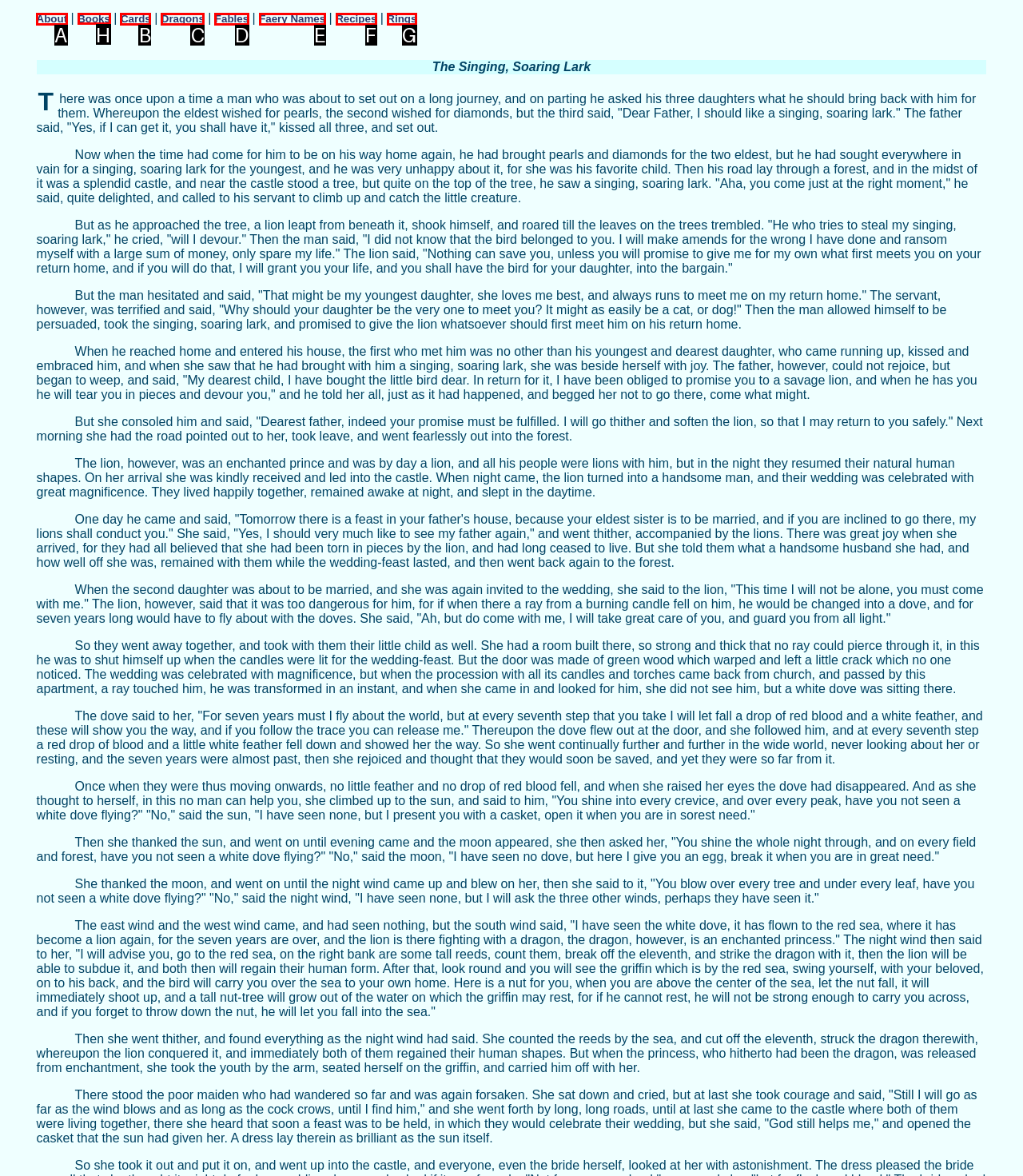Select the HTML element that needs to be clicked to carry out the task: go to Books
Provide the letter of the correct option.

H